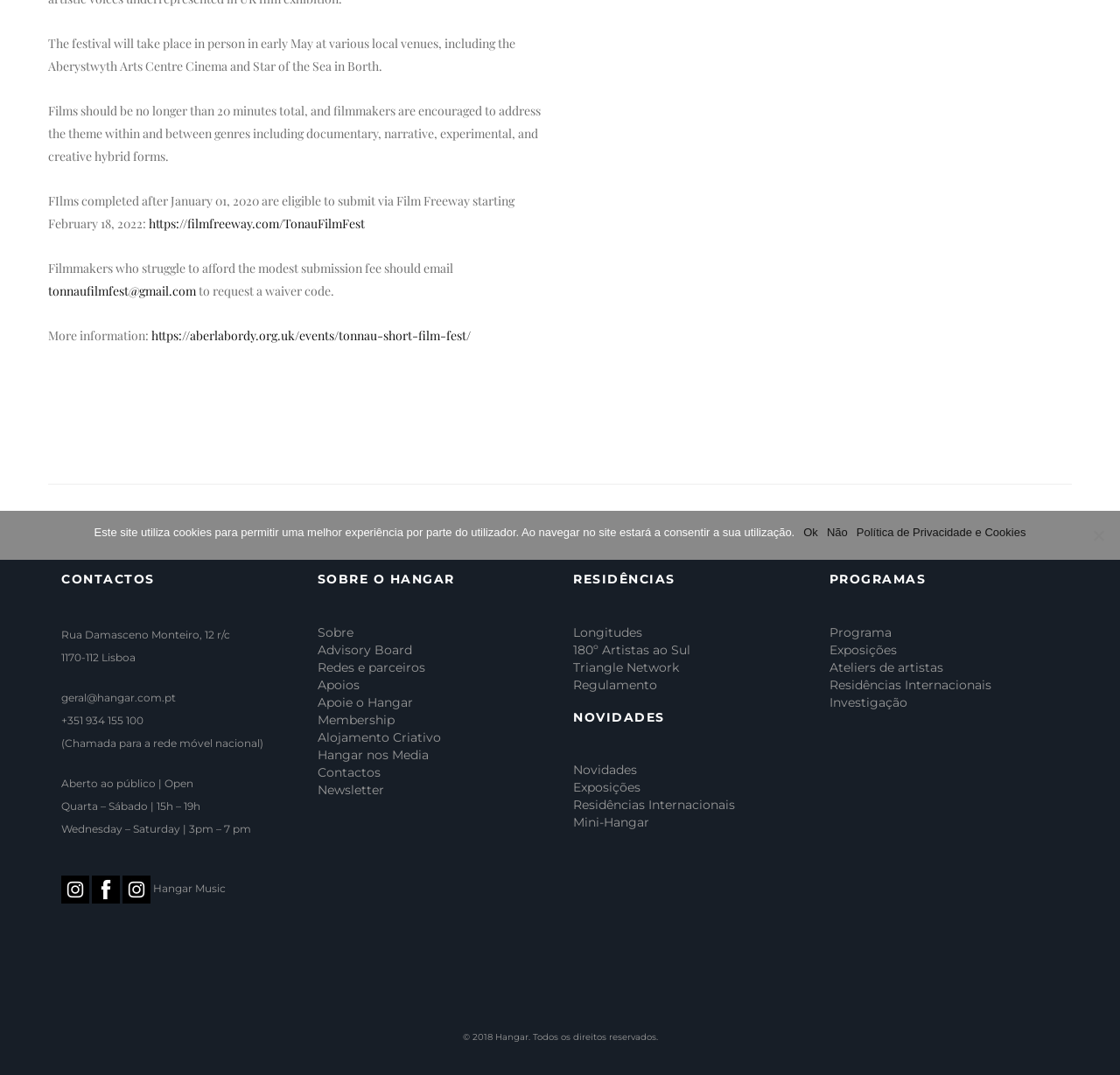Identify the bounding box of the UI element that matches this description: "Política de Privacidade e Cookies".

[0.765, 0.487, 0.916, 0.504]